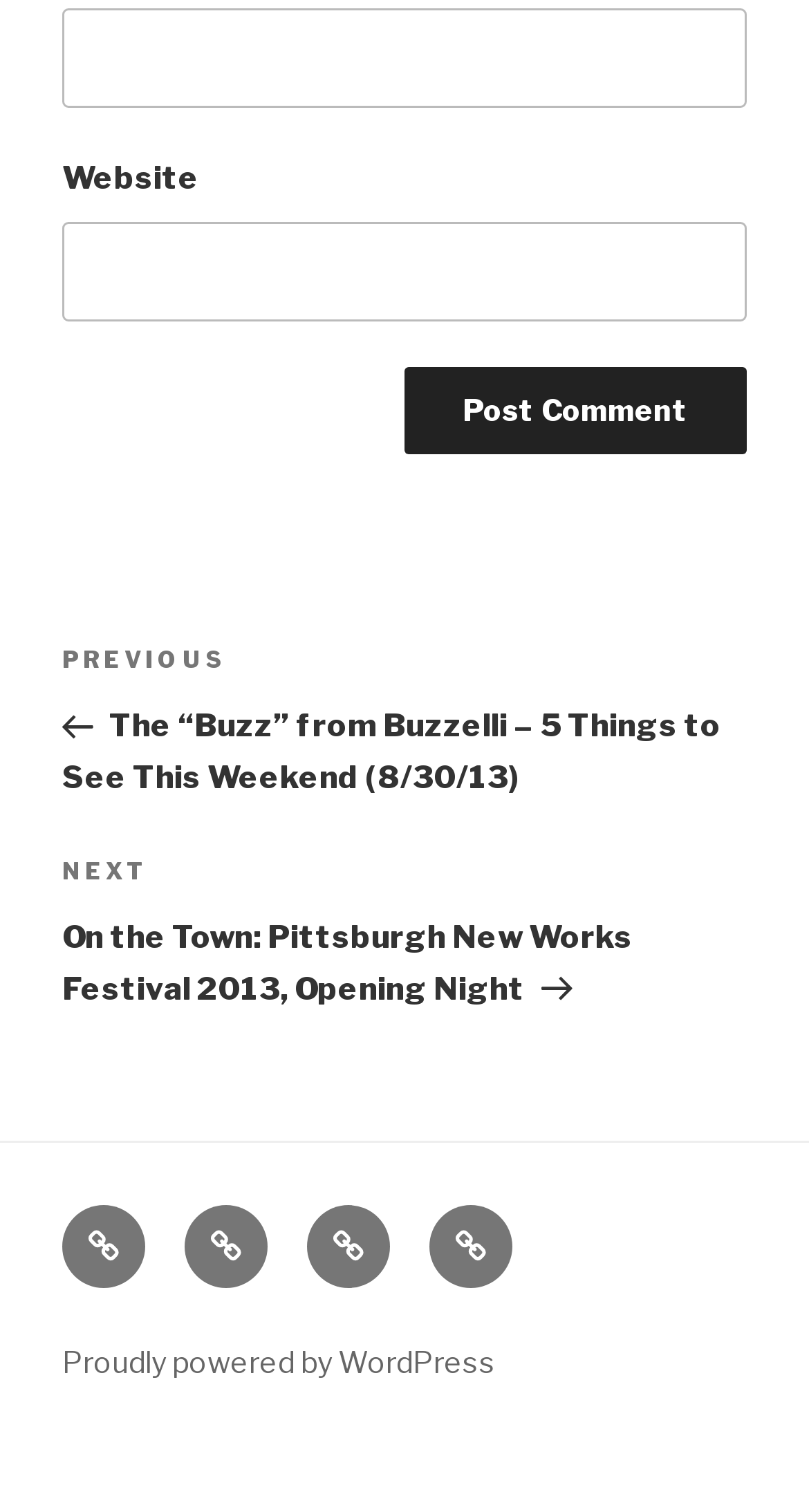Determine the bounding box coordinates of the element that should be clicked to execute the following command: "Go to previous post".

[0.077, 0.424, 0.923, 0.527]